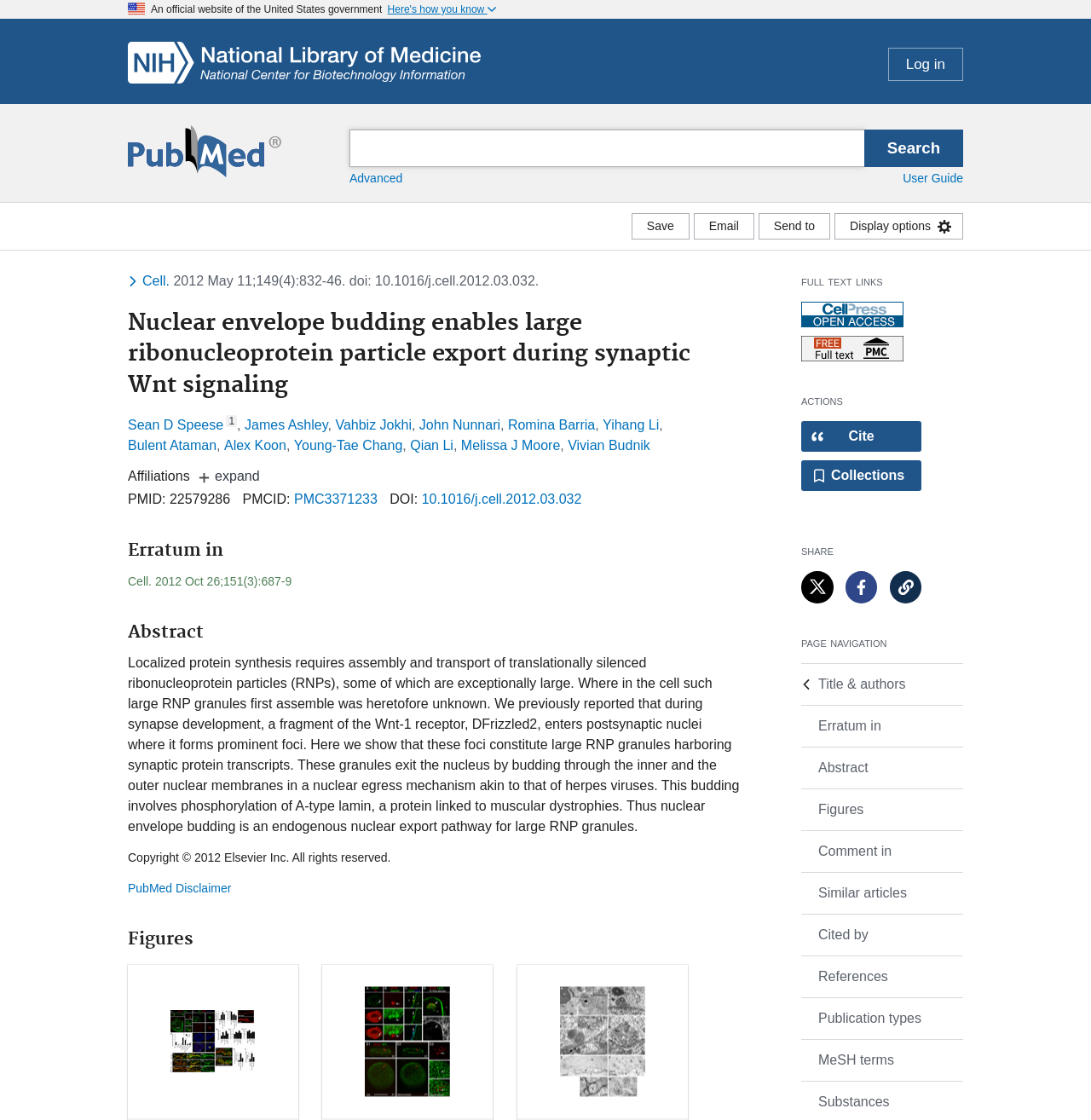What is the search bar located?
Look at the image and provide a short answer using one word or a phrase.

Top middle